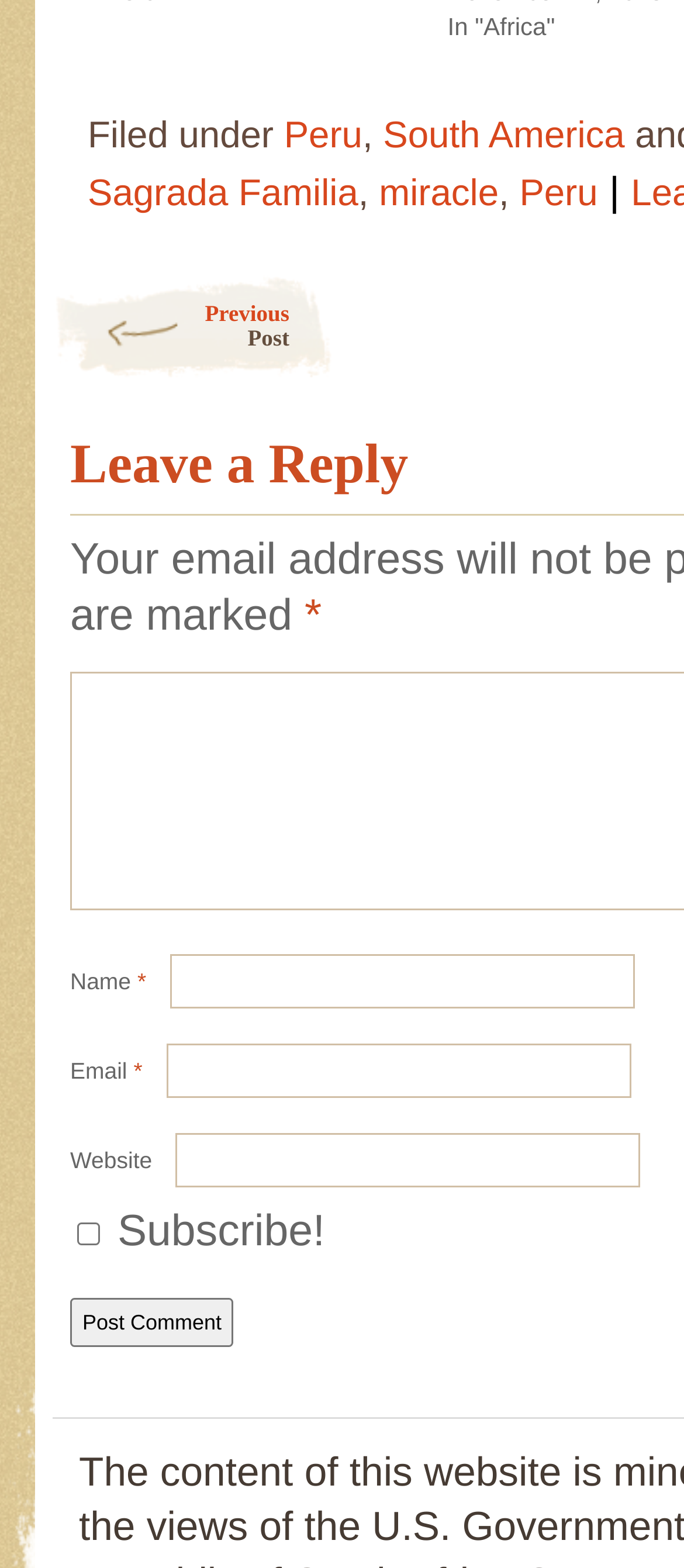Find the bounding box coordinates of the clickable area that will achieve the following instruction: "Check 'Subscribe!' checkbox".

[0.113, 0.779, 0.146, 0.794]